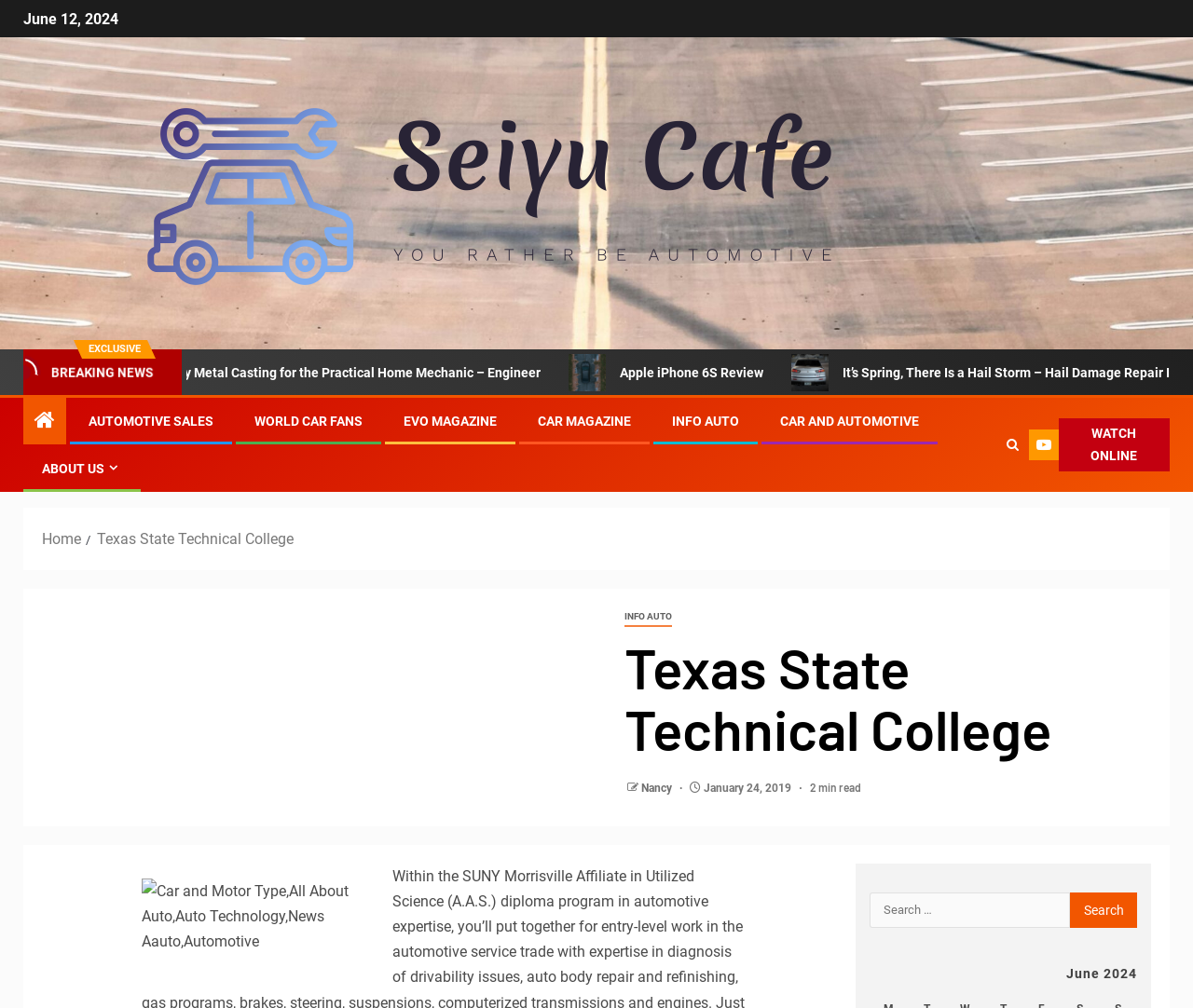Find the bounding box coordinates of the clickable region needed to perform the following instruction: "Click on Seiyu Cafe link". The coordinates should be provided as four float numbers between 0 and 1, i.e., [left, top, right, bottom].

[0.02, 0.182, 0.801, 0.199]